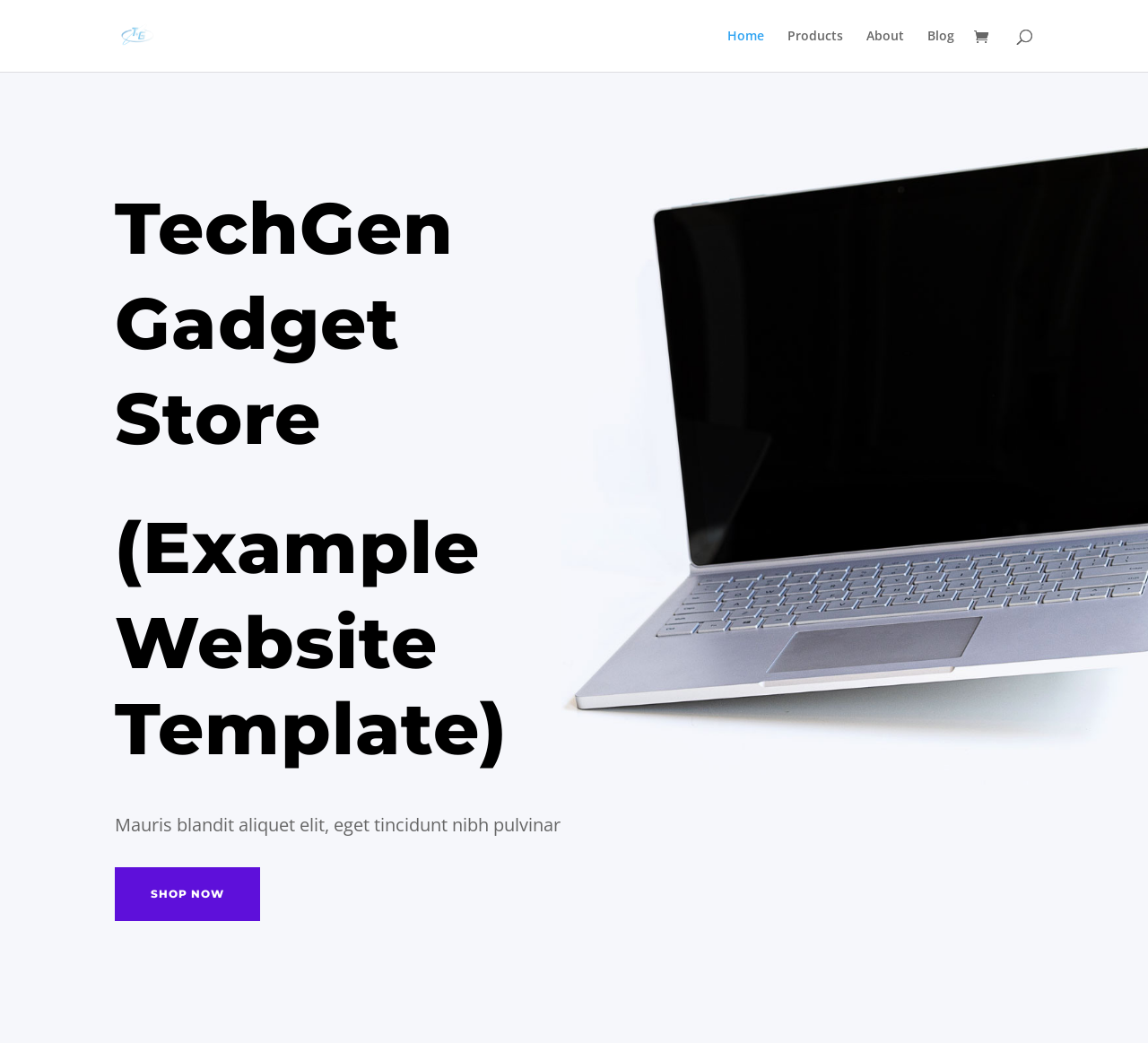Generate a thorough caption that explains the contents of the webpage.

The webpage is for TechGenStore.com, a gadget store. At the top left, there is a logo image with the text "techgenstore.com" next to it, which is also a link to the website's homepage. Below the logo, there is a navigation menu with five links: "Home", "Products", "About", "Blog", and an icon represented by "\ue07a". 

On the top right, there is a search bar that spans almost the entire width of the page. Below the search bar, there are three headings in a row, reading "TechGen", "Gadget", and "Store". 

Following the headings, there is a brief description of the website, which is an example website template. The description is divided into two lines, with the first line reading "(Example" and the second line reading "Website Template)". 

Below the description, there is a paragraph of text that reads "Mauris blandit aliquet elit, eget tincidunt nibh pulvinar". At the bottom left, there is a call-to-action button that reads "SHOP NOW 5".